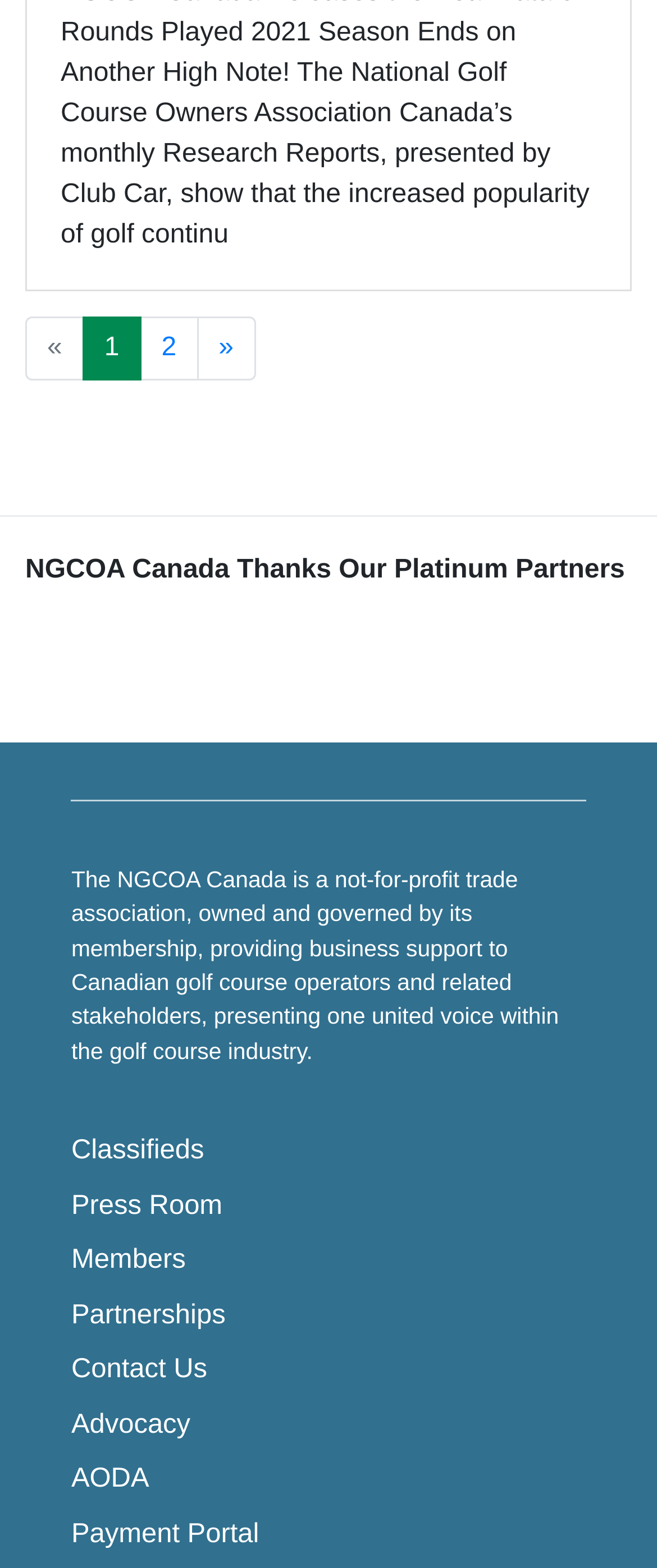Given the following UI element description: "Payment Portal", find the bounding box coordinates in the webpage screenshot.

[0.108, 0.965, 0.394, 0.991]